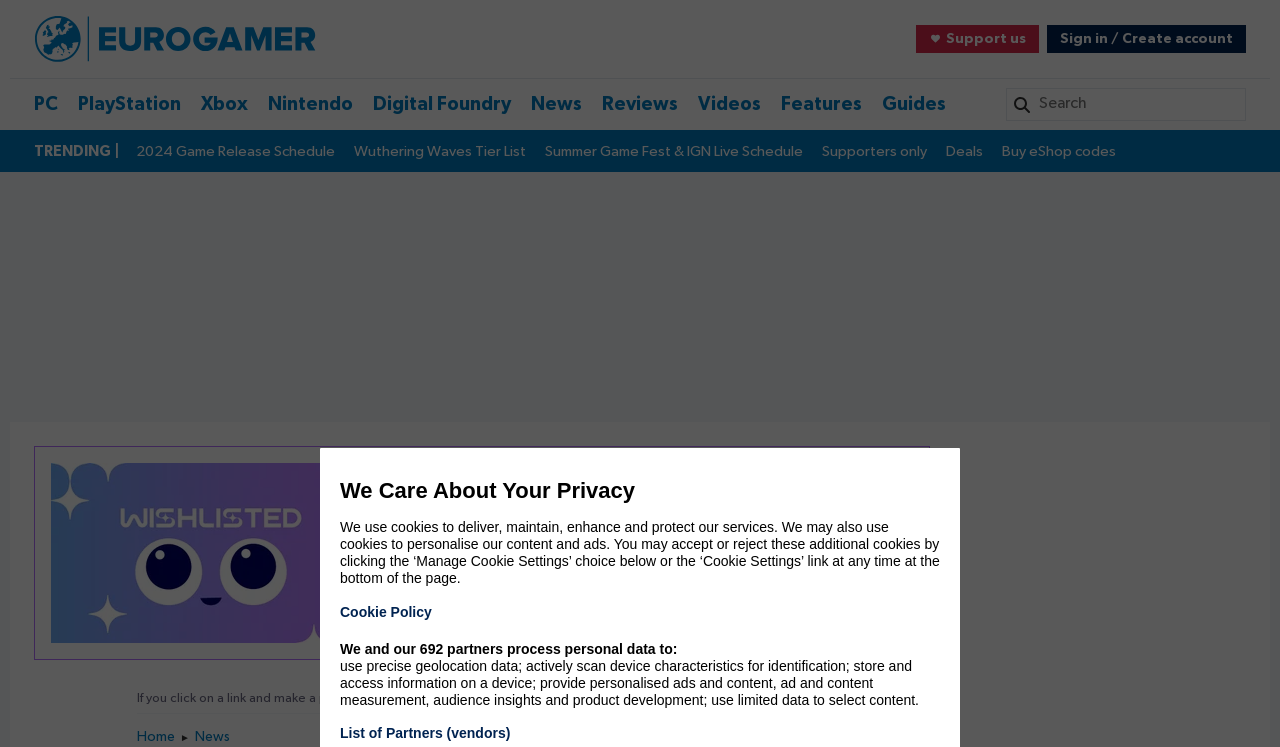What is the name of the website?
Examine the image and give a concise answer in one word or a short phrase.

Eurogamer.net